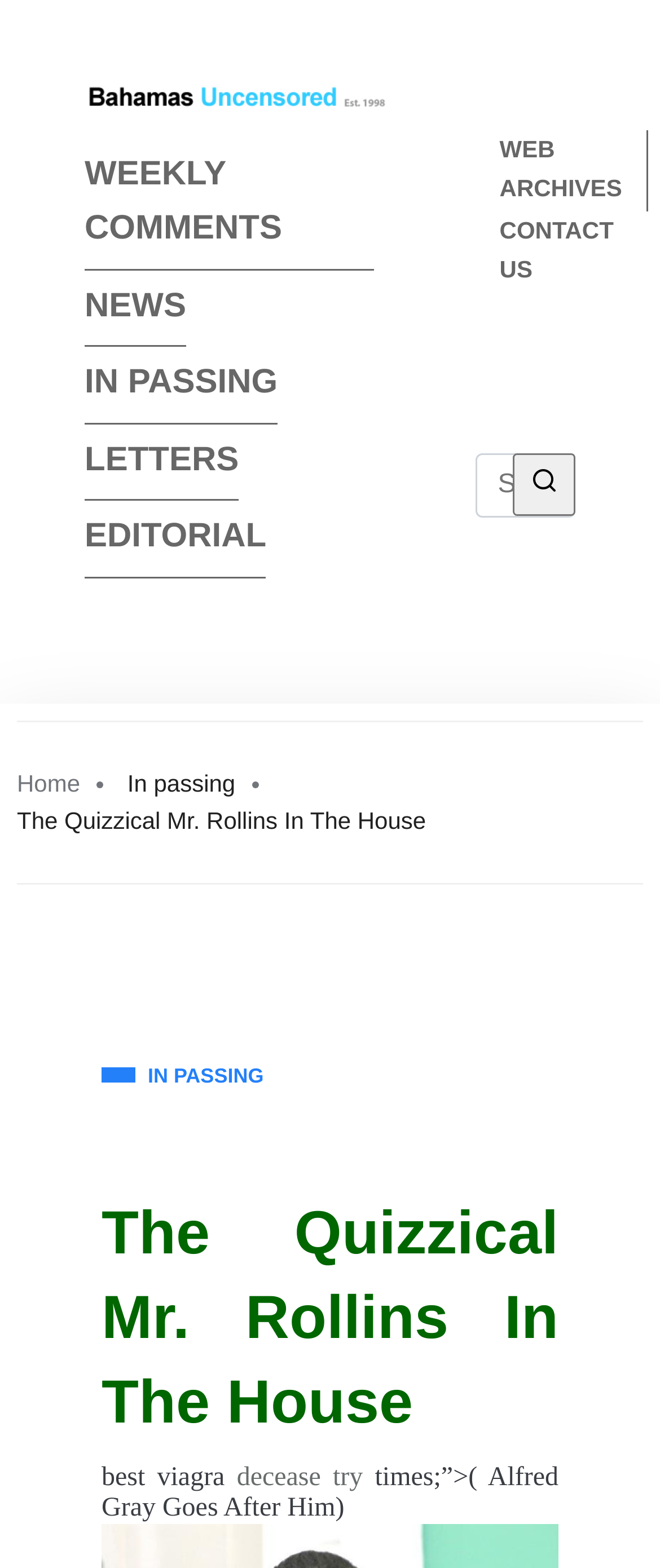What is the name of the website?
Please provide a comprehensive answer based on the details in the screenshot.

The name of the website can be found in the top-left corner of the webpage, where it says 'Bahamas Uncensored' in a link format.